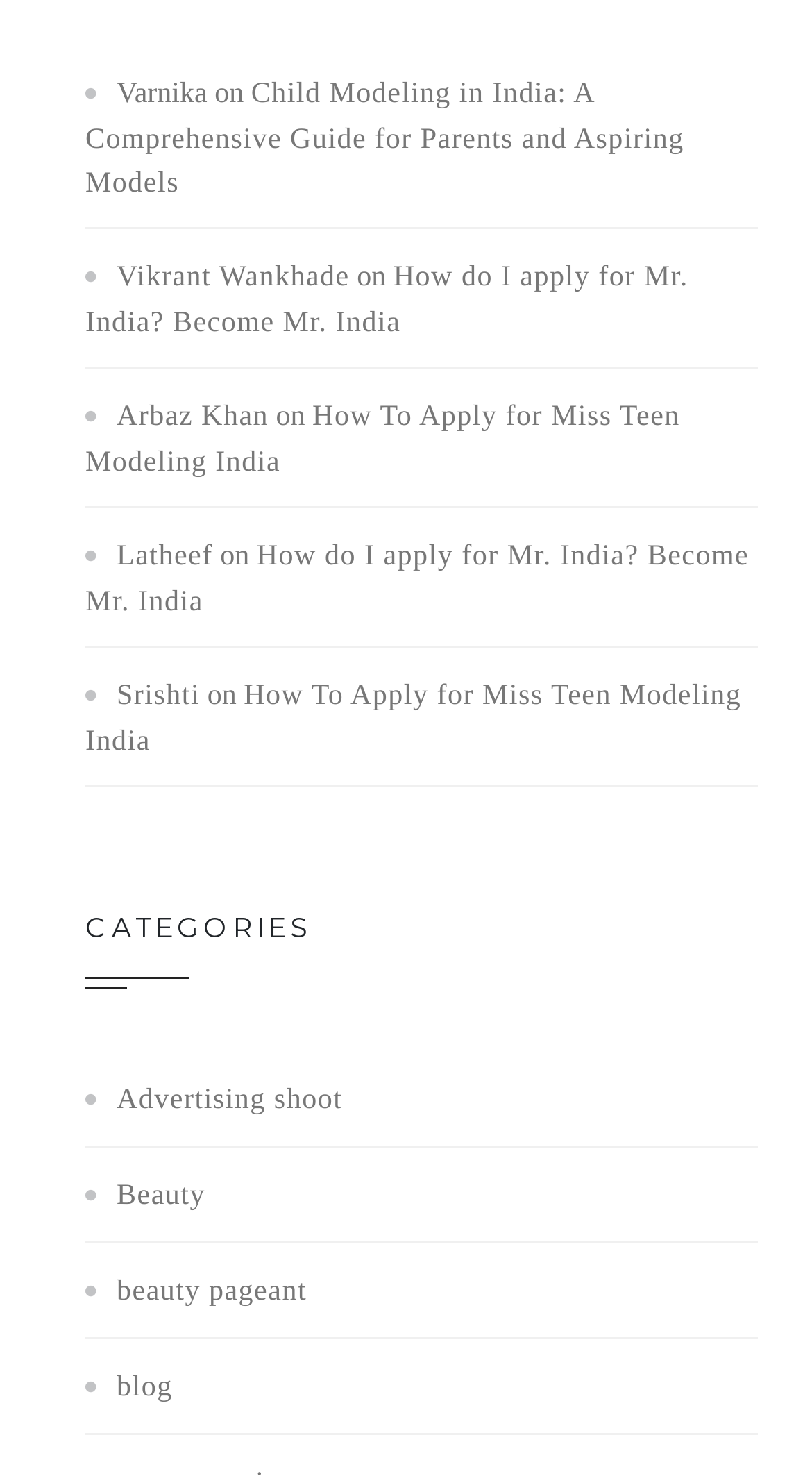Highlight the bounding box coordinates of the element that should be clicked to carry out the following instruction: "View May 2024". The coordinates must be given as four float numbers ranging from 0 to 1, i.e., [left, top, right, bottom].

None